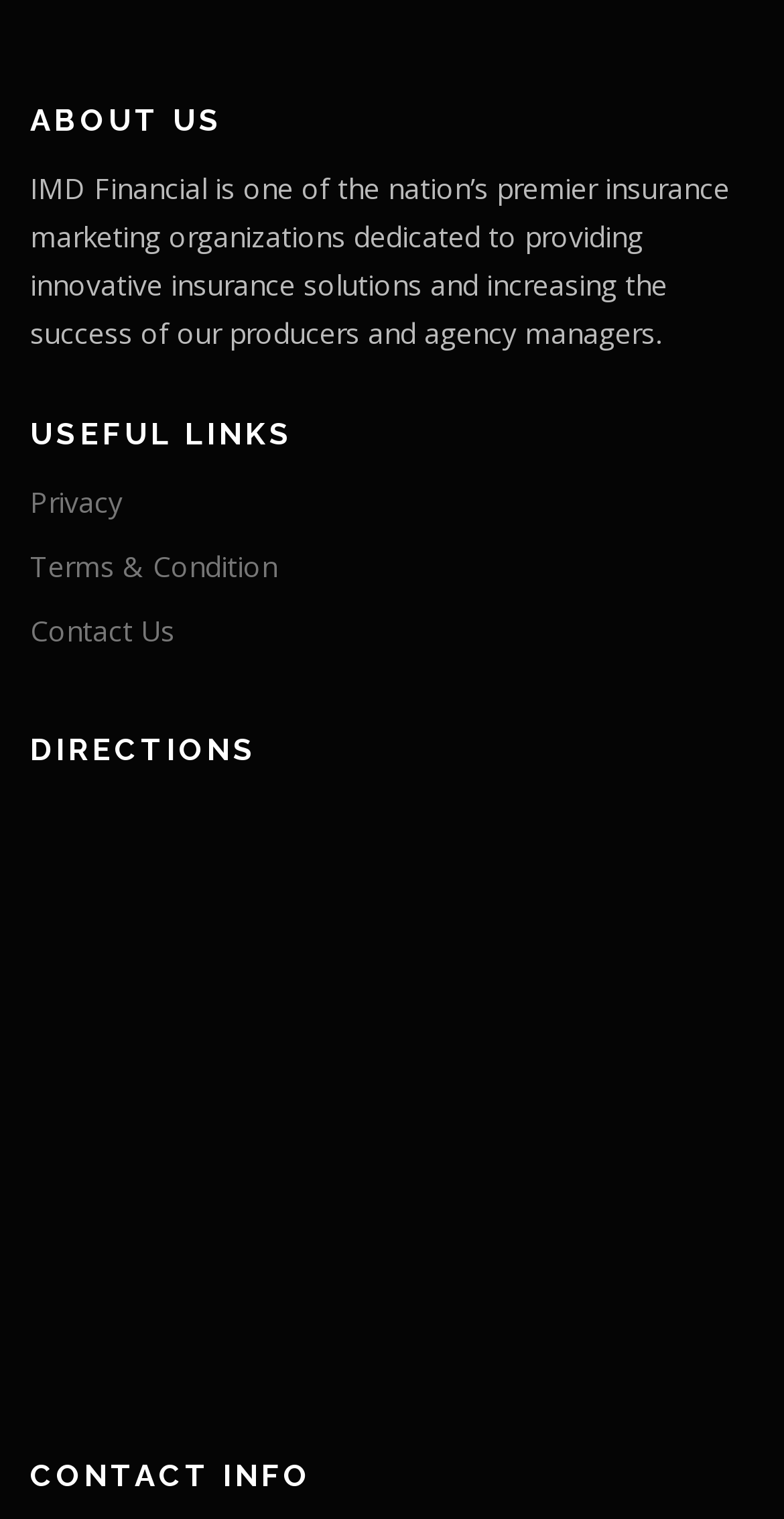Calculate the bounding box coordinates for the UI element based on the following description: "Contact Us". Ensure the coordinates are four float numbers between 0 and 1, i.e., [left, top, right, bottom].

[0.038, 0.642, 0.223, 0.667]